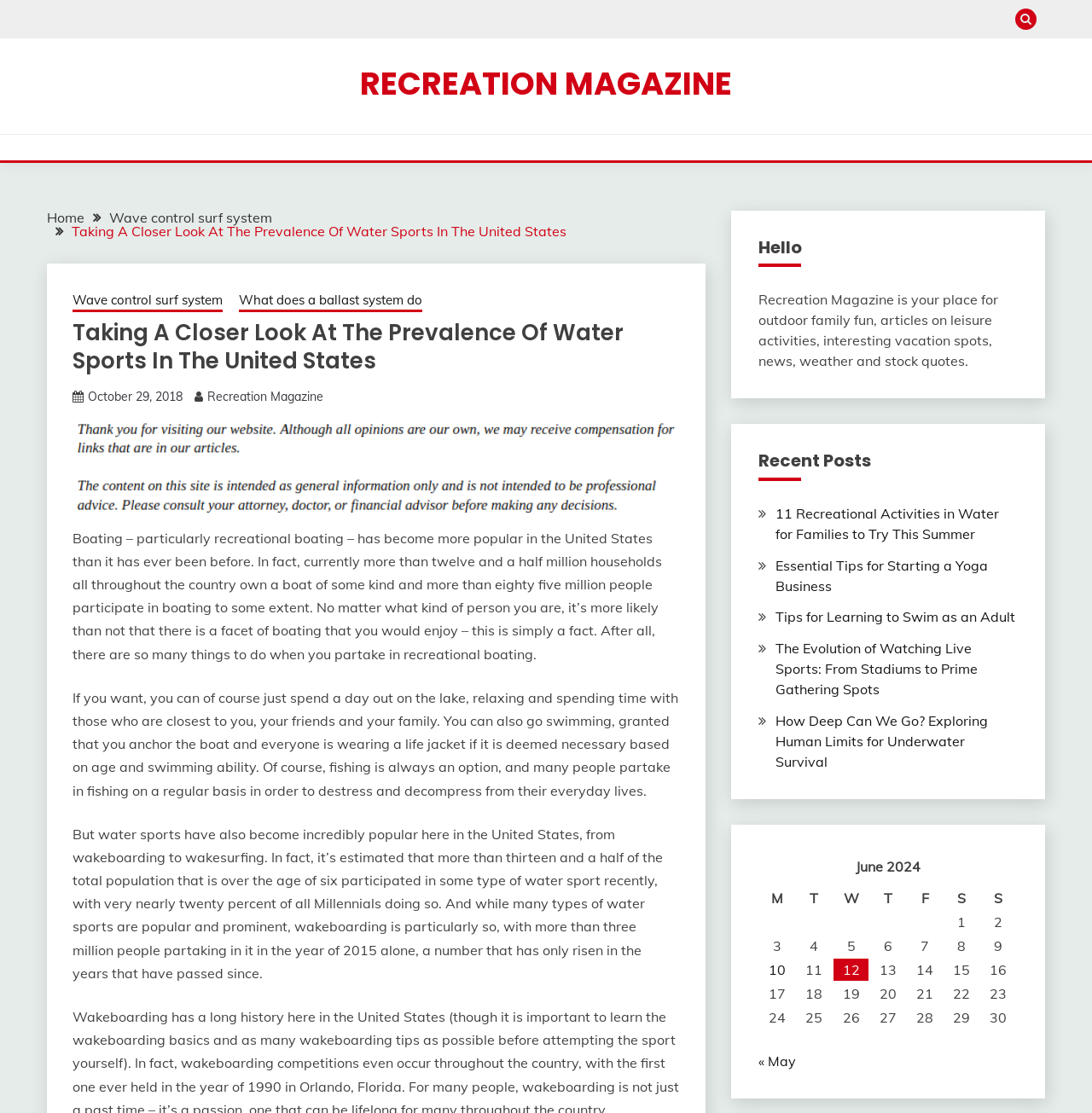What is the main topic of this webpage?
Please provide a comprehensive answer based on the information in the image.

Based on the content of the webpage, particularly the heading 'Taking A Closer Look At The Prevalence Of Water Sports In The United States' and the text that follows, it is clear that the main topic of this webpage is water sports.